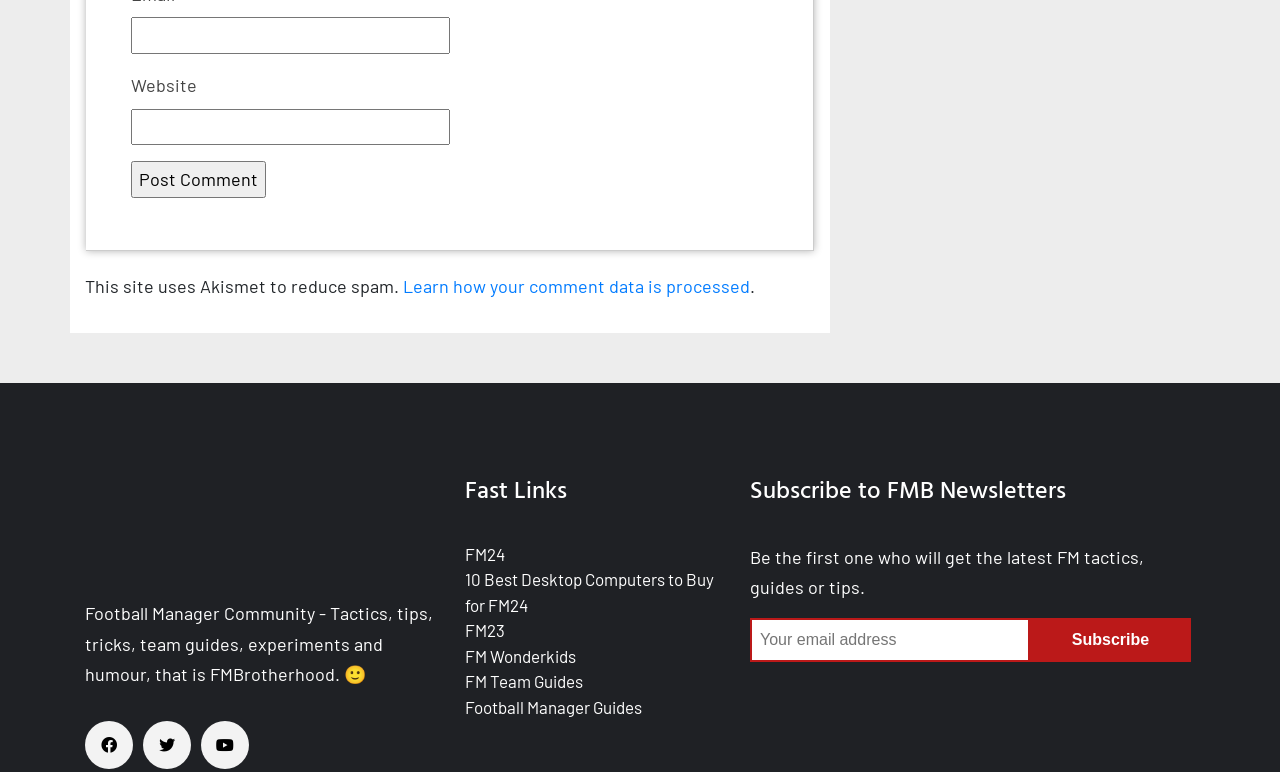Can you show the bounding box coordinates of the region to click on to complete the task described in the instruction: "Post a comment"?

[0.102, 0.209, 0.208, 0.256]